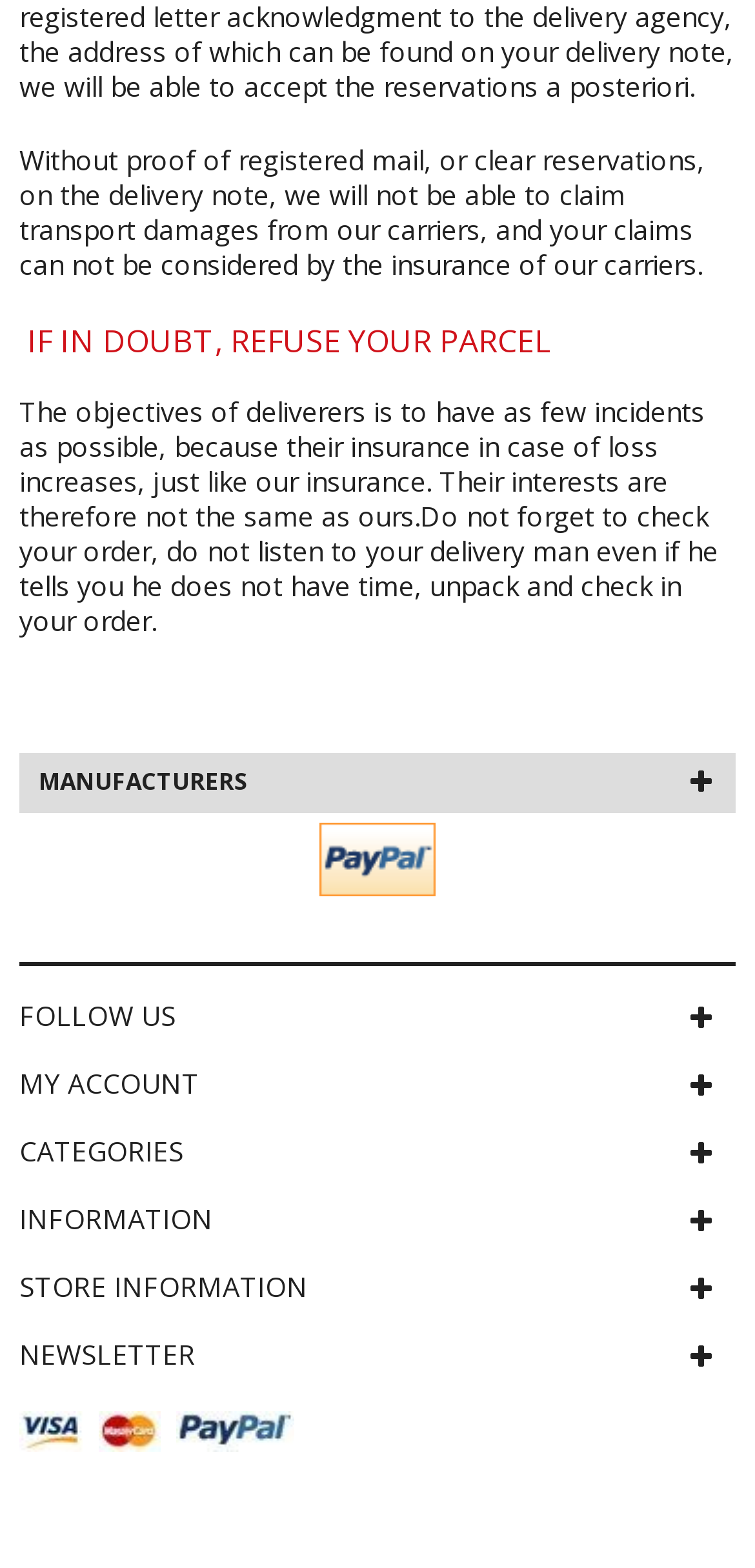Give a concise answer of one word or phrase to the question: 
What payment methods are accepted?

Visa, Mastercard, PayPal